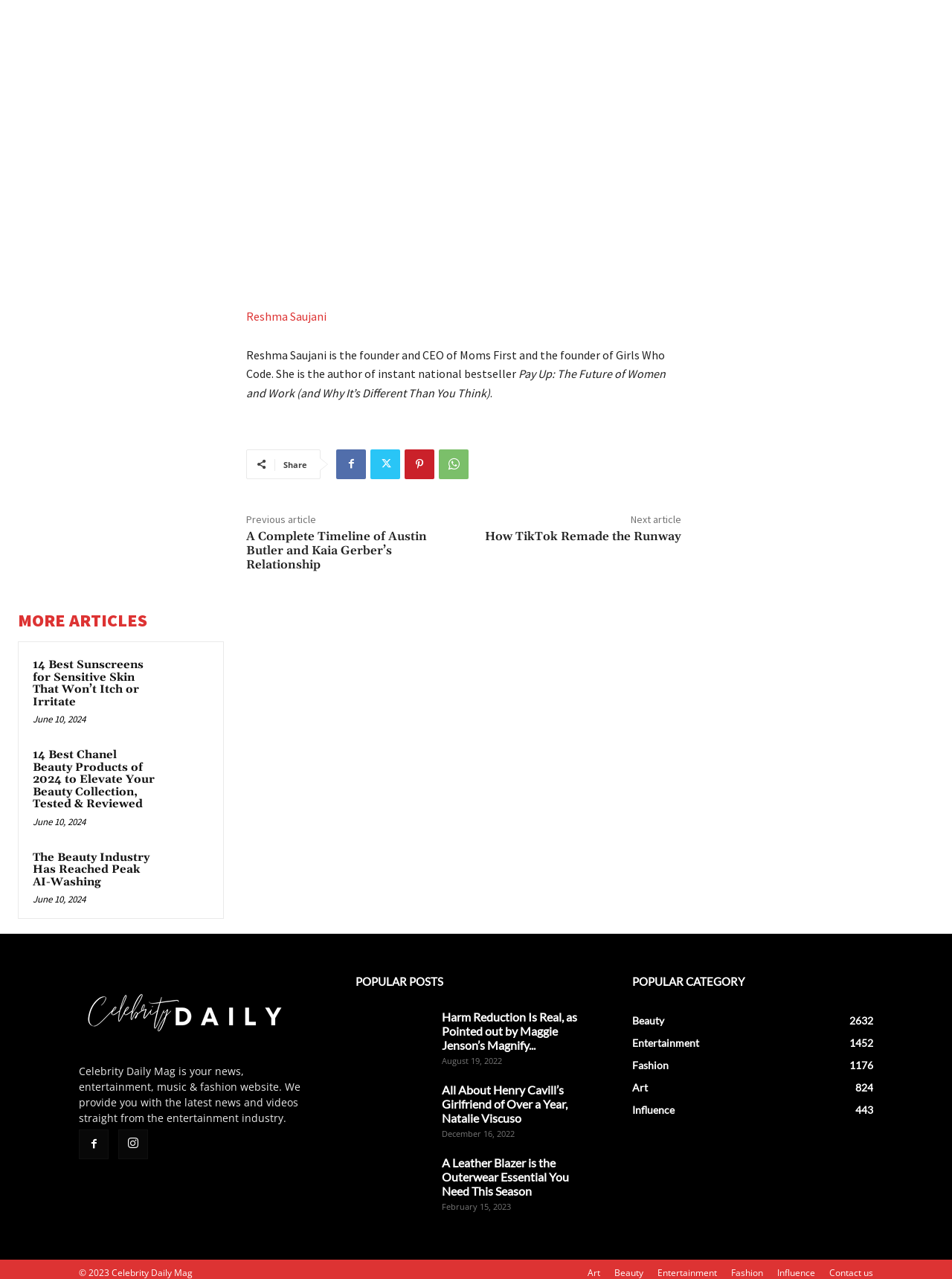What is the title of the article next to 'Previous article'?
Answer the question with a detailed explanation, including all necessary information.

The answer can be found by looking at the link element next to the StaticText element with text 'Previous article'.